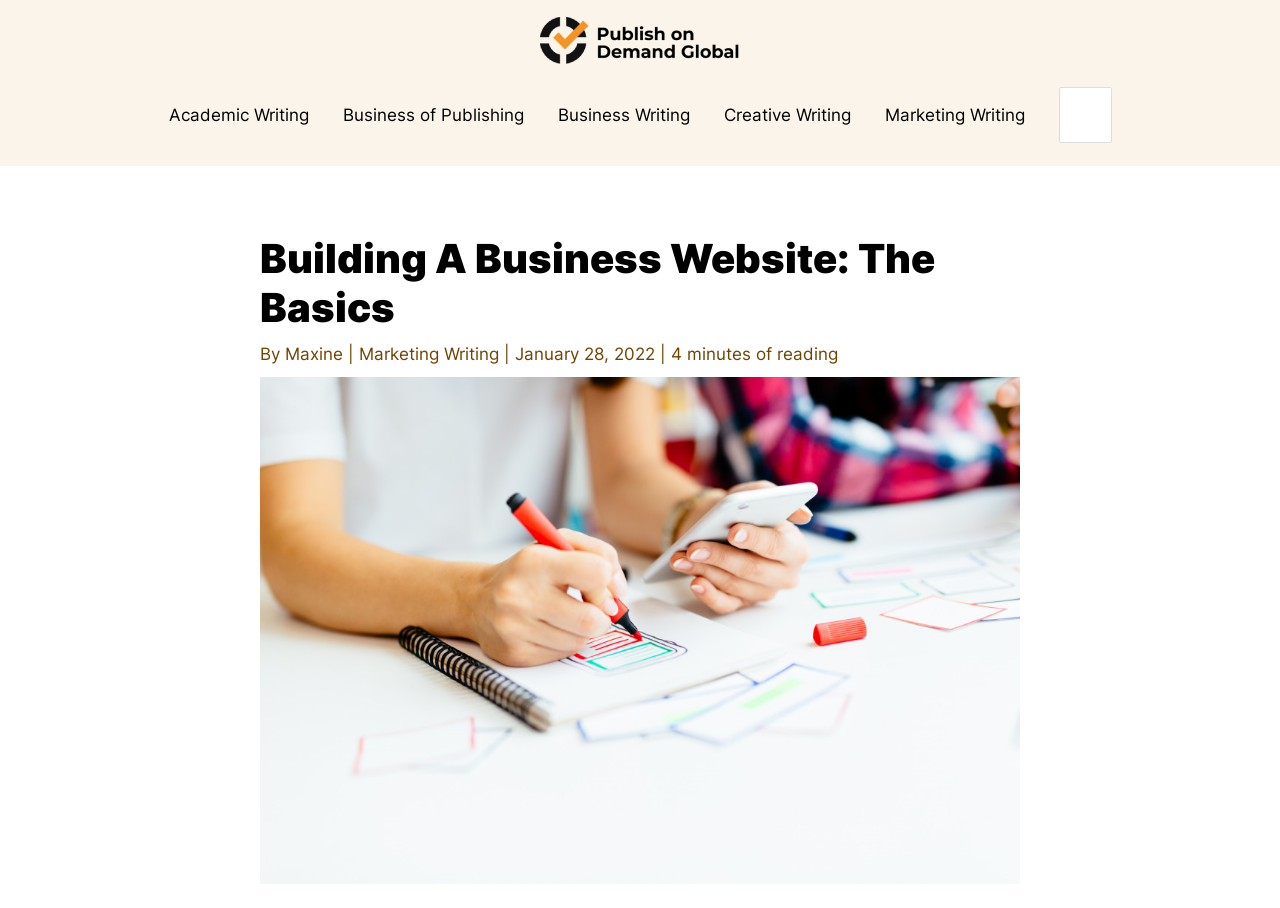What is the name of the website?
Using the picture, provide a one-word or short phrase answer.

Publish on Demand Global